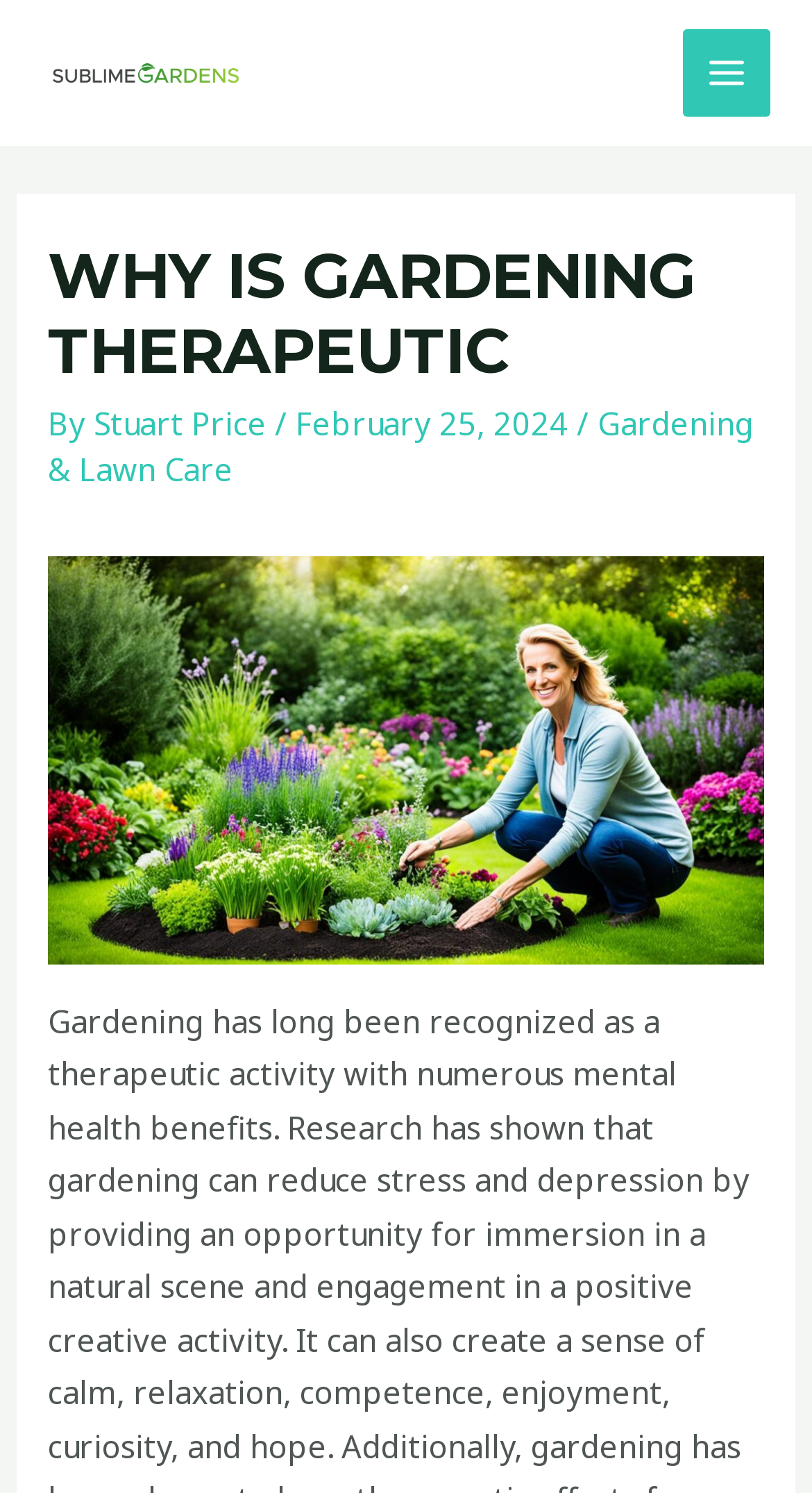Using the webpage screenshot, find the UI element described by Stuart Price. Provide the bounding box coordinates in the format (top-left x, top-left y, bottom-right x, bottom-right y), ensuring all values are floating point numbers between 0 and 1.

[0.116, 0.269, 0.339, 0.297]